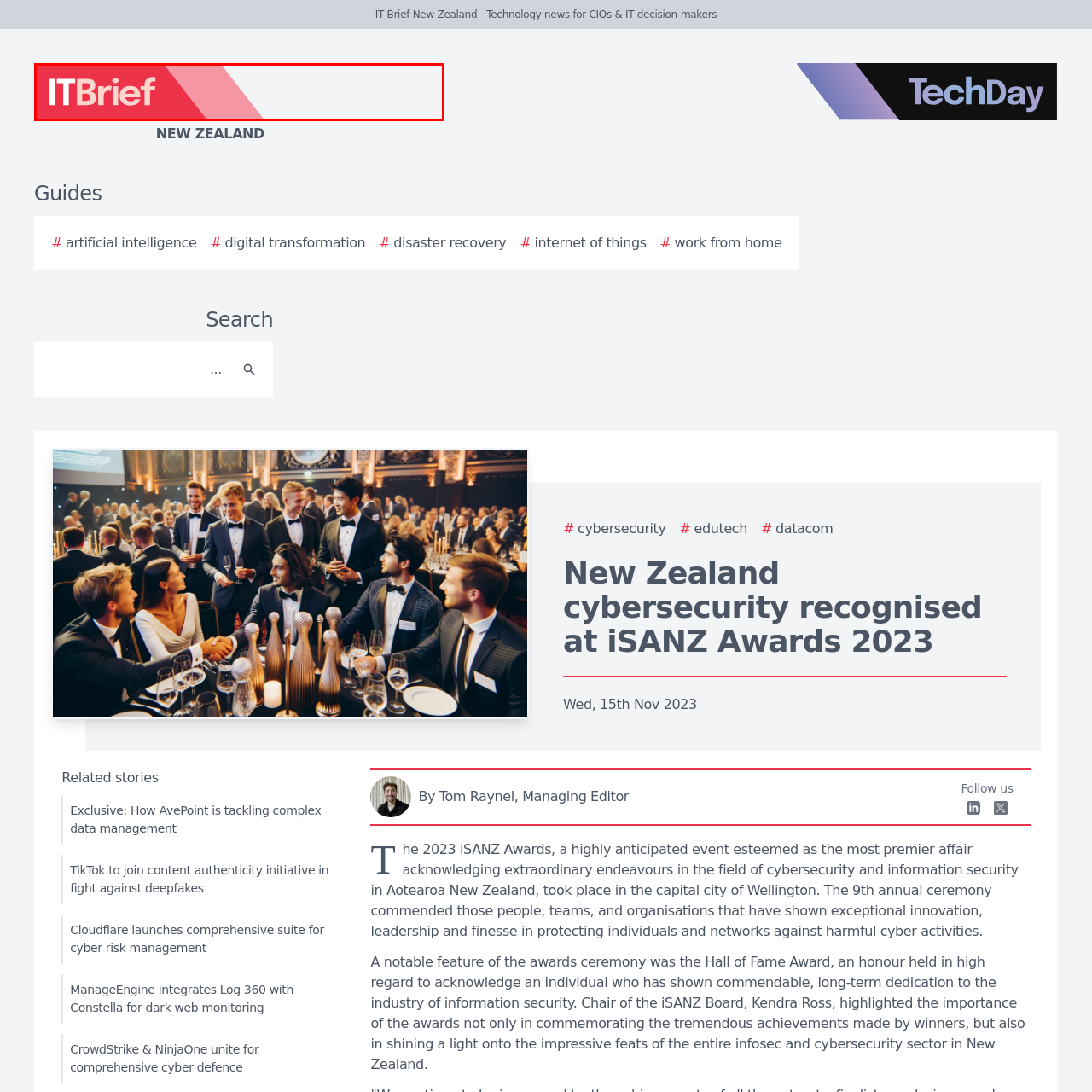Focus on the section encased in the red border, What is the relevance of the 2023 iSANZ Awards? Give your response as a single word or phrase.

Cybersecurity